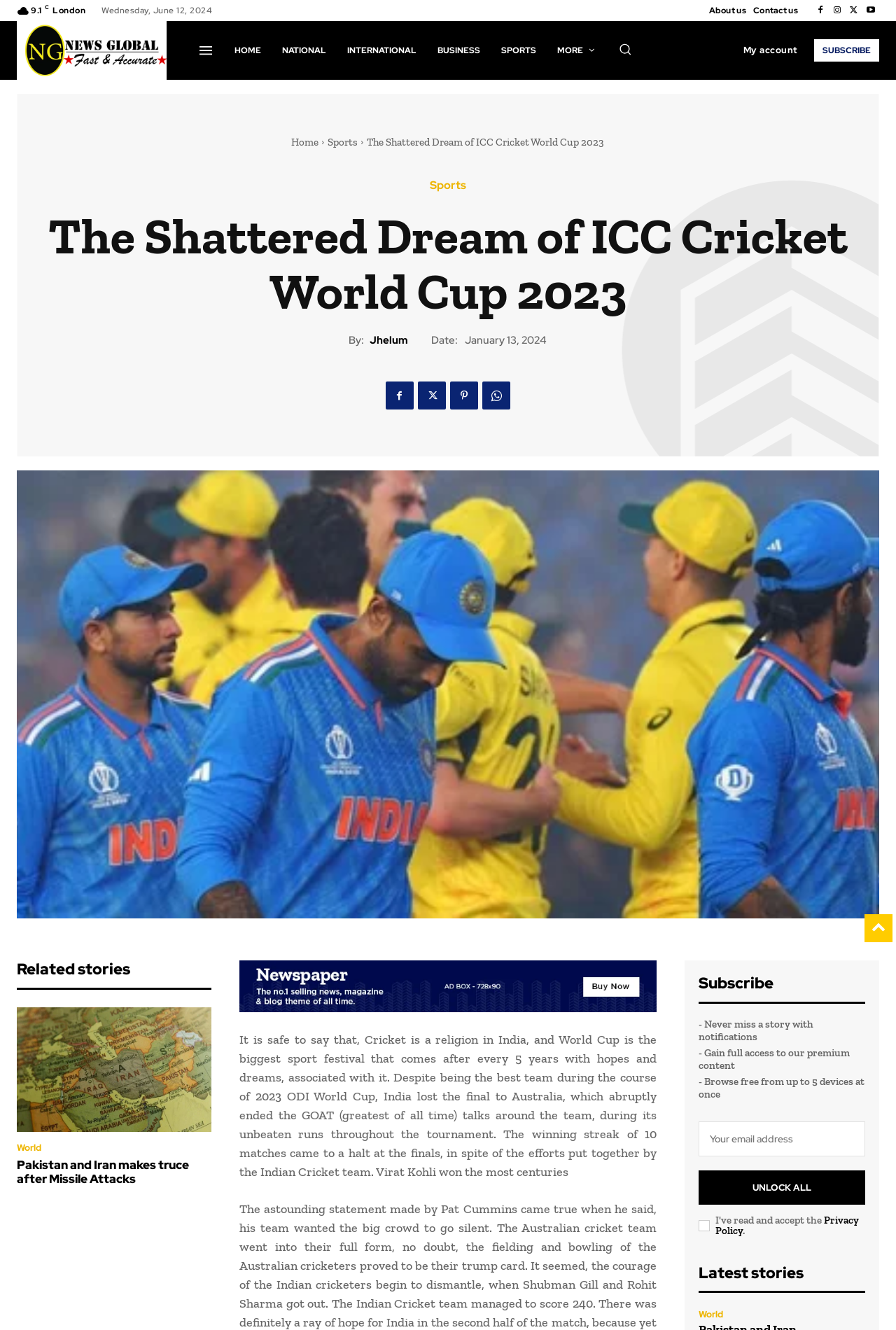Describe all the visual and textual components of the webpage comprehensively.

The webpage appears to be a news article page, specifically focused on cricket and the ICC Cricket World Cup 2023. At the top left corner, there is a logo image with a link to the homepage. Below the logo, there are several navigation links, including "HOME", "NATIONAL", "INTERNATIONAL", "BUSINESS", and "SPORTS". 

To the right of the navigation links, there is a search button with a magnifying glass icon. Above the search button, there are several social media links represented by icons. 

The main article title, "The Shattered Dream of ICC Cricket World Cup 2023", is prominently displayed in the middle of the page, with a heading tag. Below the title, there is a byline with the author's name, "Jhelum", and a date, "January 13, 2024". 

The article text begins below the byline, discussing India's loss in the Cricket World Cup final to Australia. The text is divided into paragraphs, with a few social media sharing links in between. 

On the right side of the page, there is a section titled "Related stories" with several links to other news articles, including "Pakistan and Iran makes truce after Missile Attacks" and "India’s best friend in Europe joining in Republic celebration." 

Below the related stories section, there is a large image with a caption "spot_img". 

Further down the page, there is a subscription section with a heading "Subscribe" and several benefits listed, including receiving notifications, accessing premium content, and browsing from multiple devices. There is a textbox to enter an email address and a button to "UNLOCK ALL" premium content. 

At the very bottom of the page, there are links to the "Privacy Policy" and a section titled "Latest stories" with a link to the "World" section.